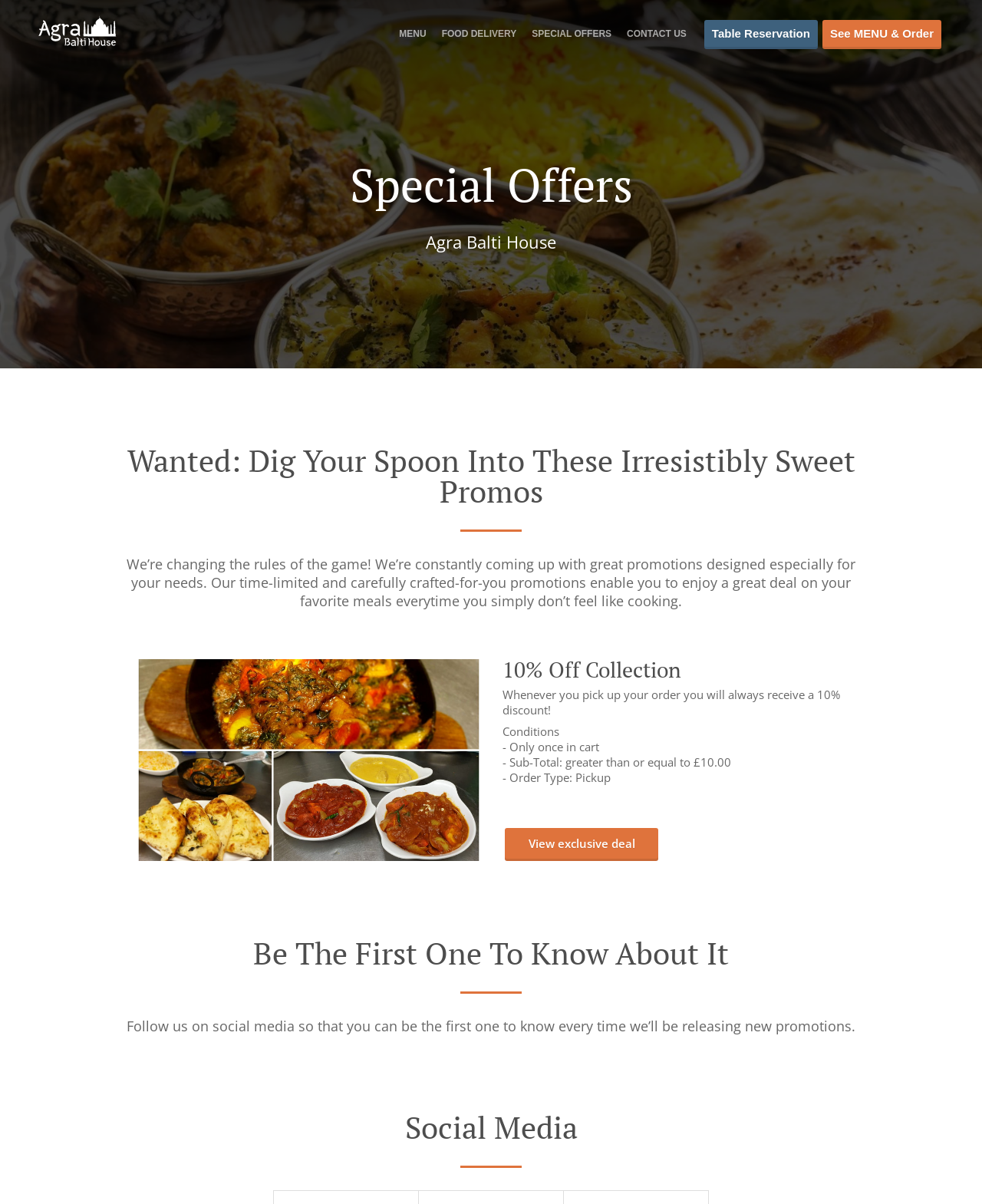Determine the bounding box coordinates in the format (top-left x, top-left y, bottom-right x, bottom-right y). Ensure all values are floating point numbers between 0 and 1. Identify the bounding box of the UI element described by: View exclusive deal

[0.514, 0.688, 0.67, 0.713]